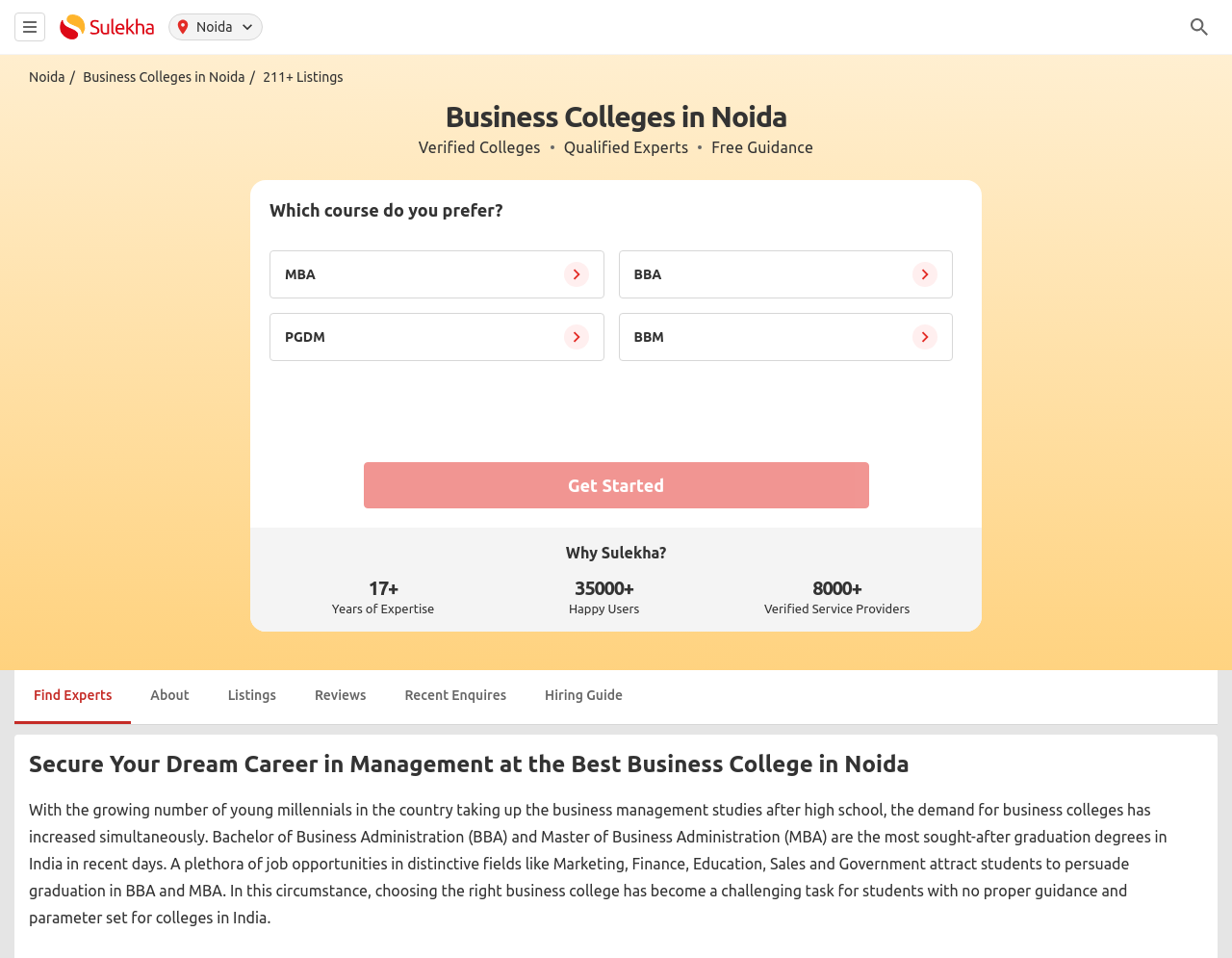How many listings are available?
Using the visual information, reply with a single word or short phrase.

211+